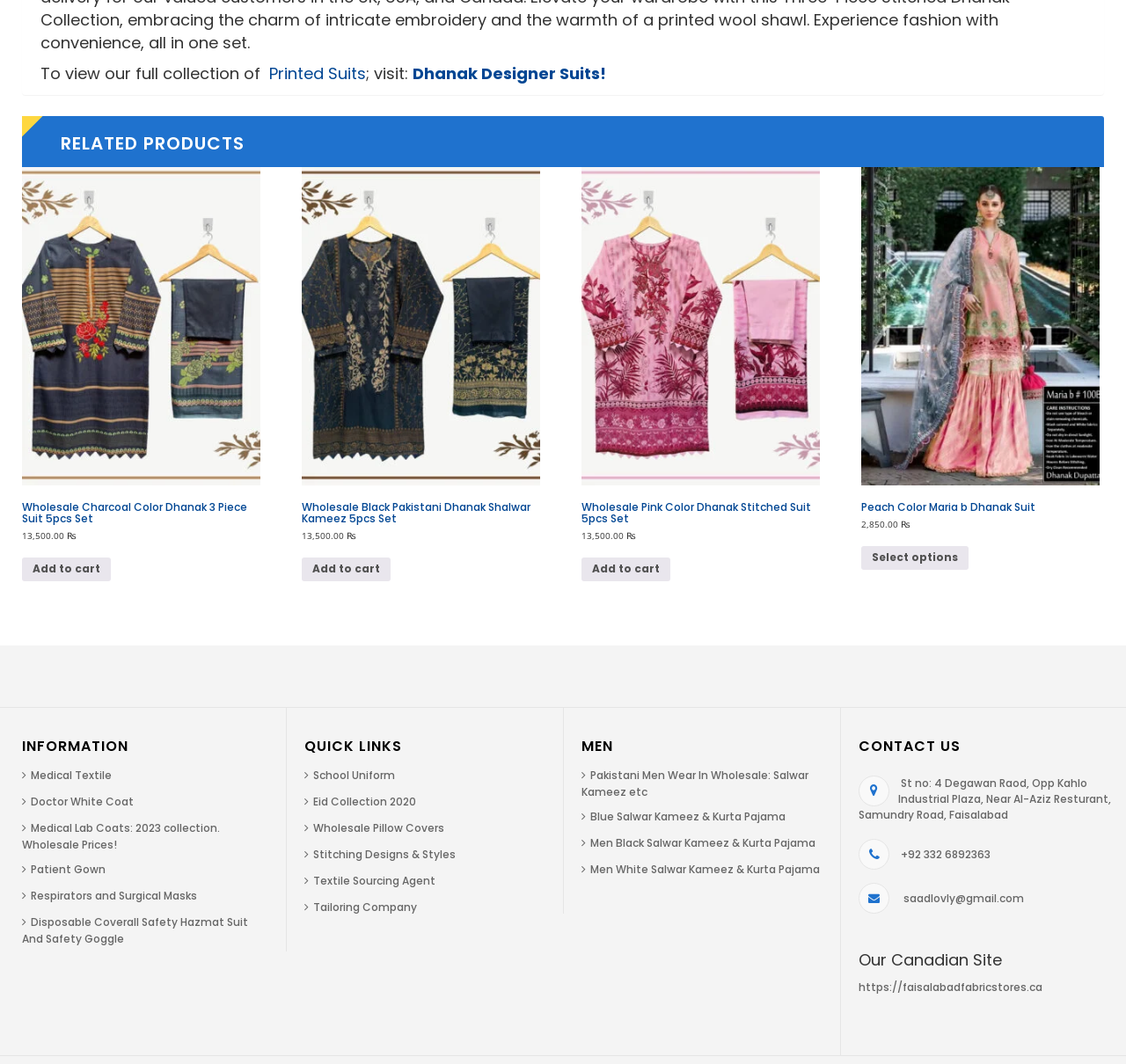Please indicate the bounding box coordinates for the clickable area to complete the following task: "Select options for Peach Color Maria b Dhanak Suit". The coordinates should be specified as four float numbers between 0 and 1, i.e., [left, top, right, bottom].

[0.765, 0.513, 0.86, 0.535]